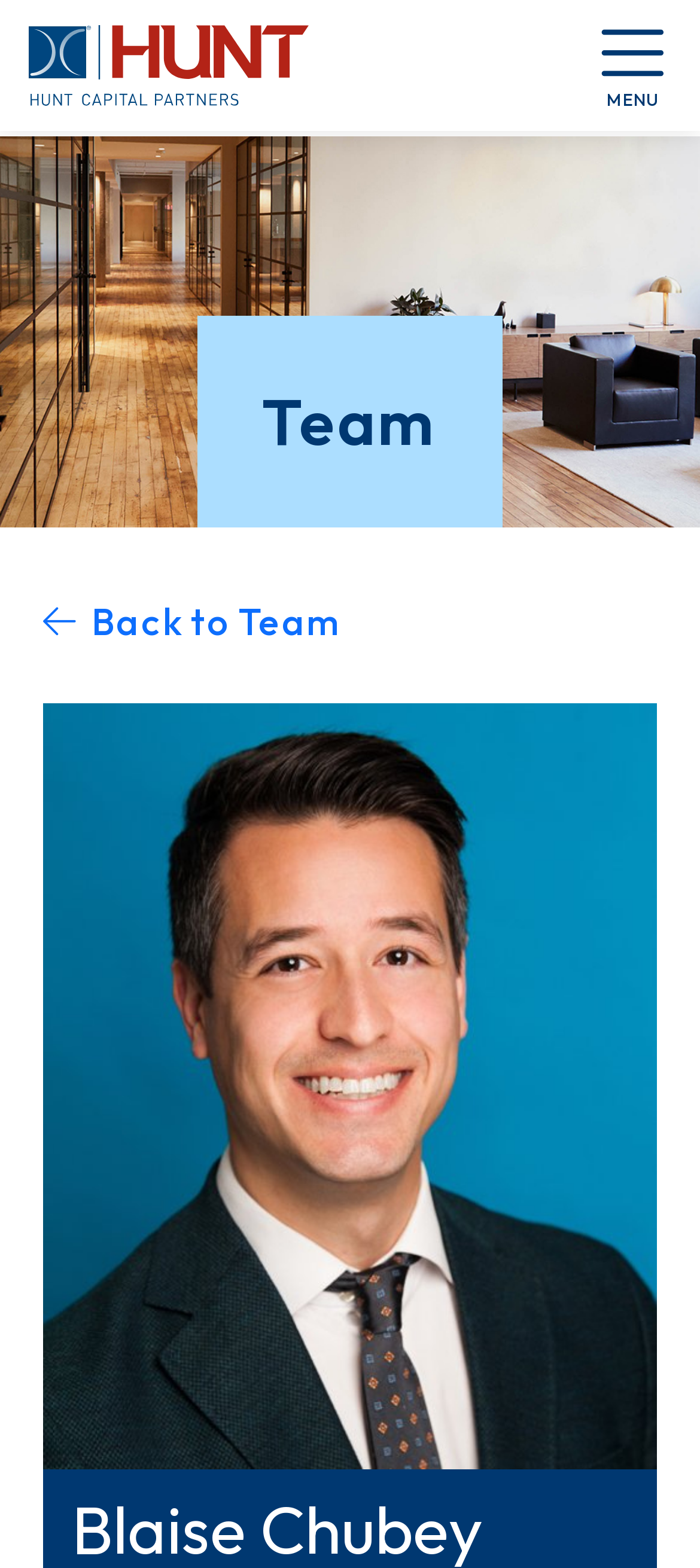What is the section of the page that the 'Back to Team' link belongs to?
Carefully analyze the image and provide a thorough answer to the question.

The section of the page that the 'Back to Team' link belongs to can be determined by looking at the heading element above it, which contains the text 'Team', indicating that the link is used to navigate back to the team section.